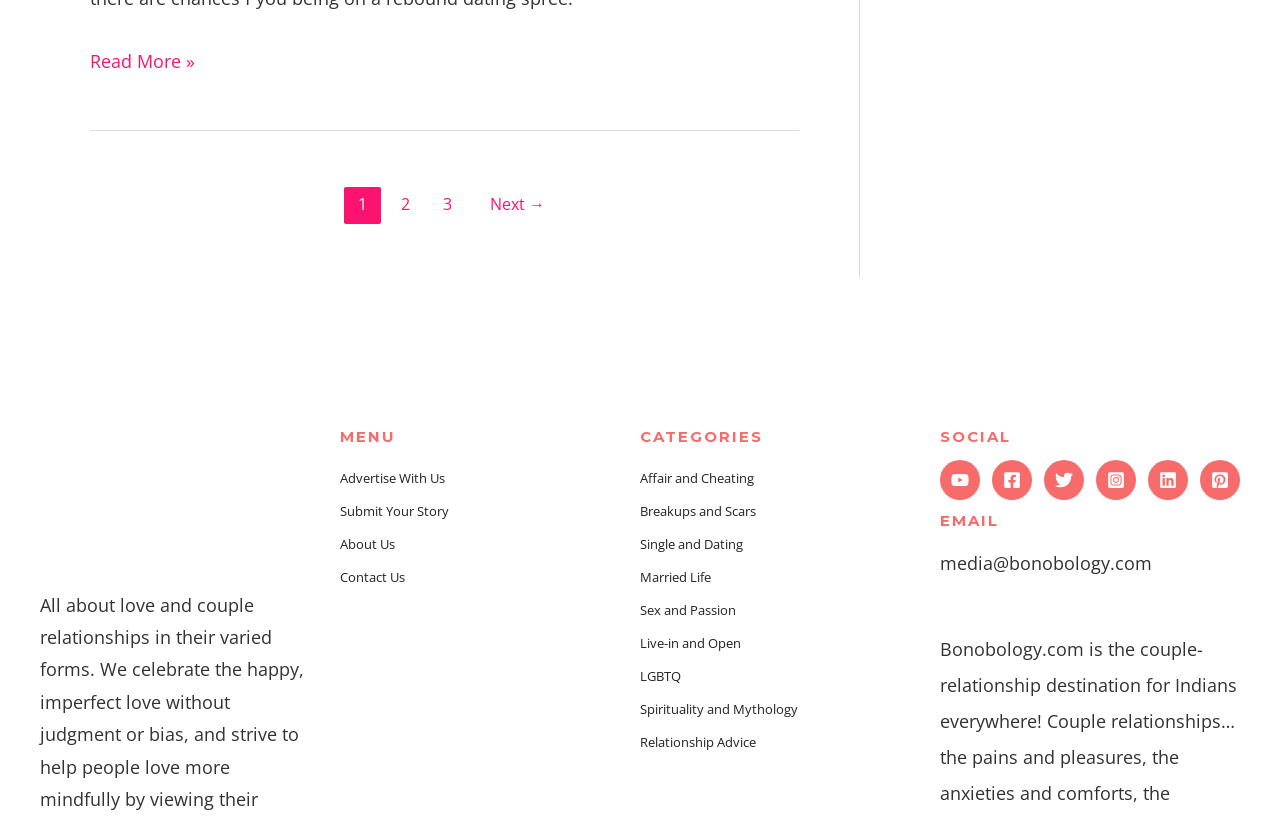Please identify the bounding box coordinates for the region that you need to click to follow this instruction: "share the content".

None